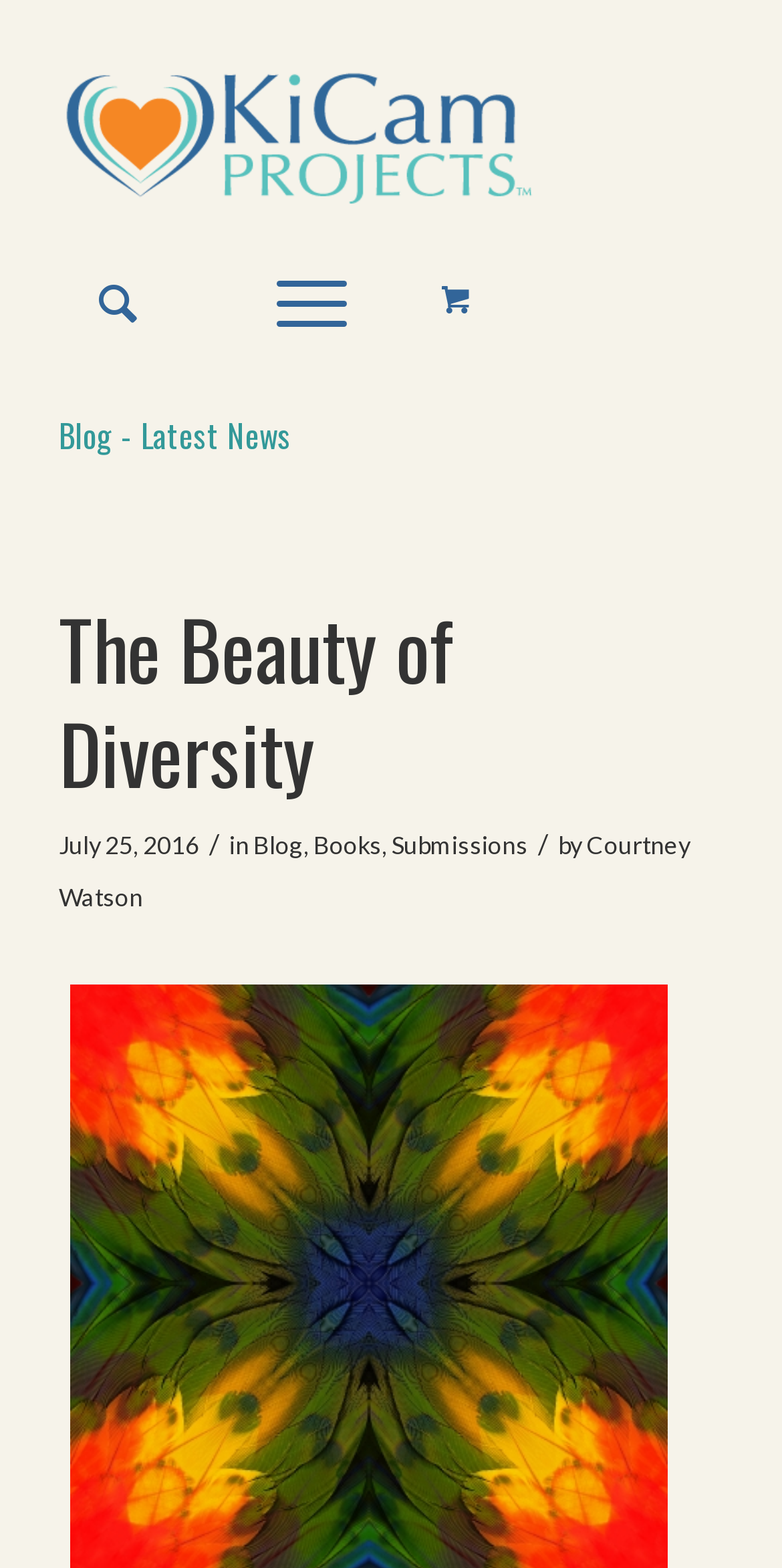Please reply with a single word or brief phrase to the question: 
What is the category of the blog post?

Blog